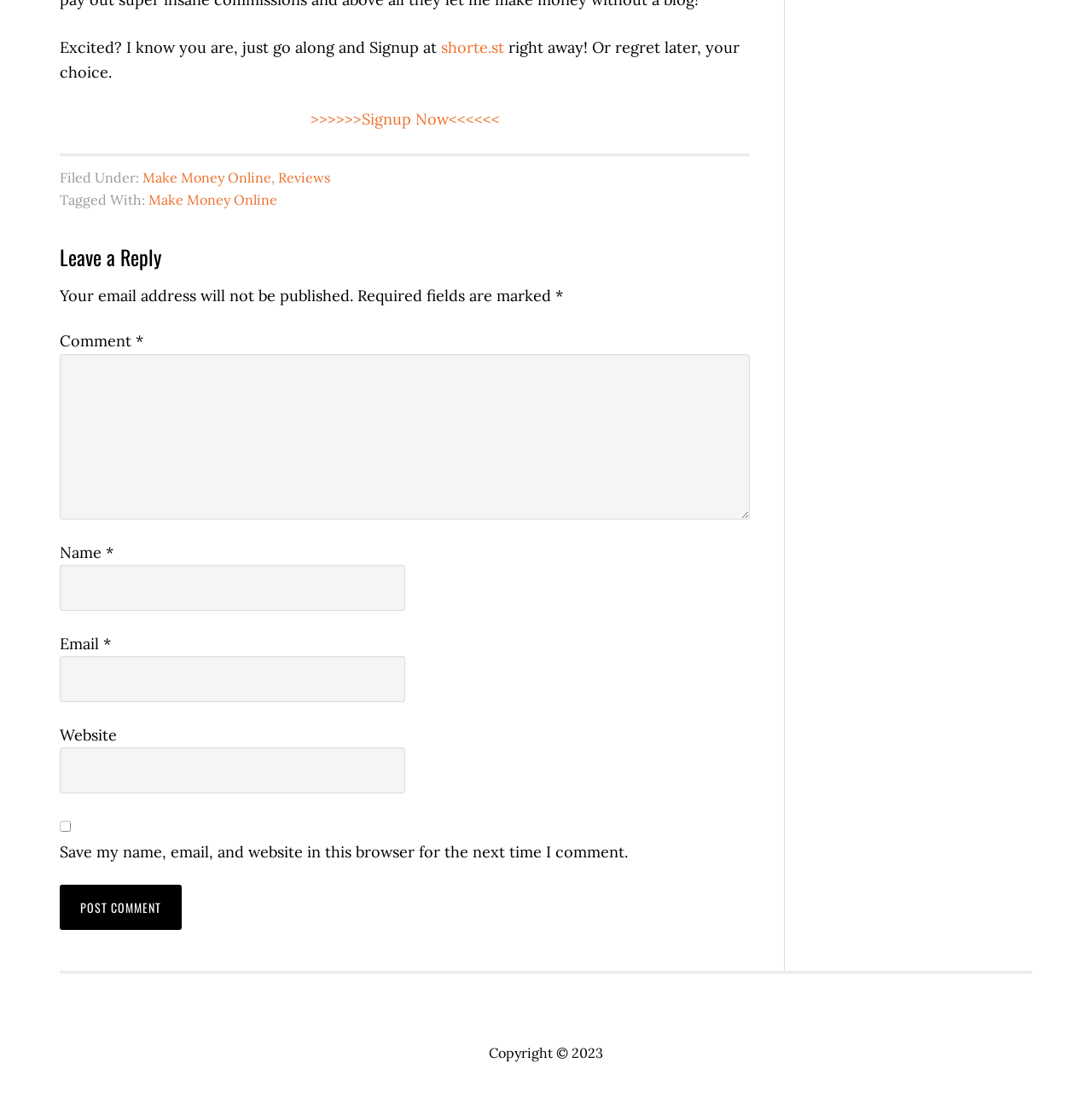Please identify the bounding box coordinates of the clickable area that will allow you to execute the instruction: "Enter your comment".

[0.055, 0.322, 0.687, 0.473]